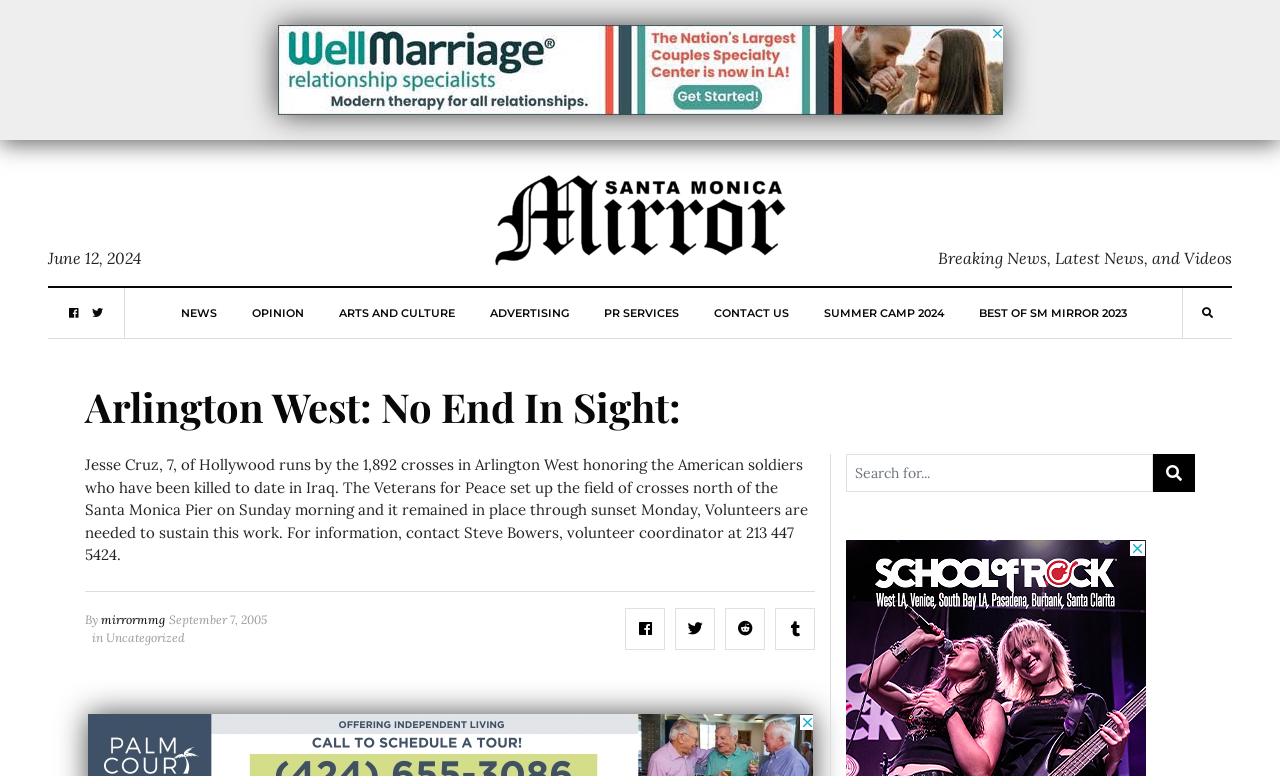Find the bounding box coordinates of the clickable area required to complete the following action: "Visit the 'OPINION' page".

[0.196, 0.371, 0.237, 0.436]